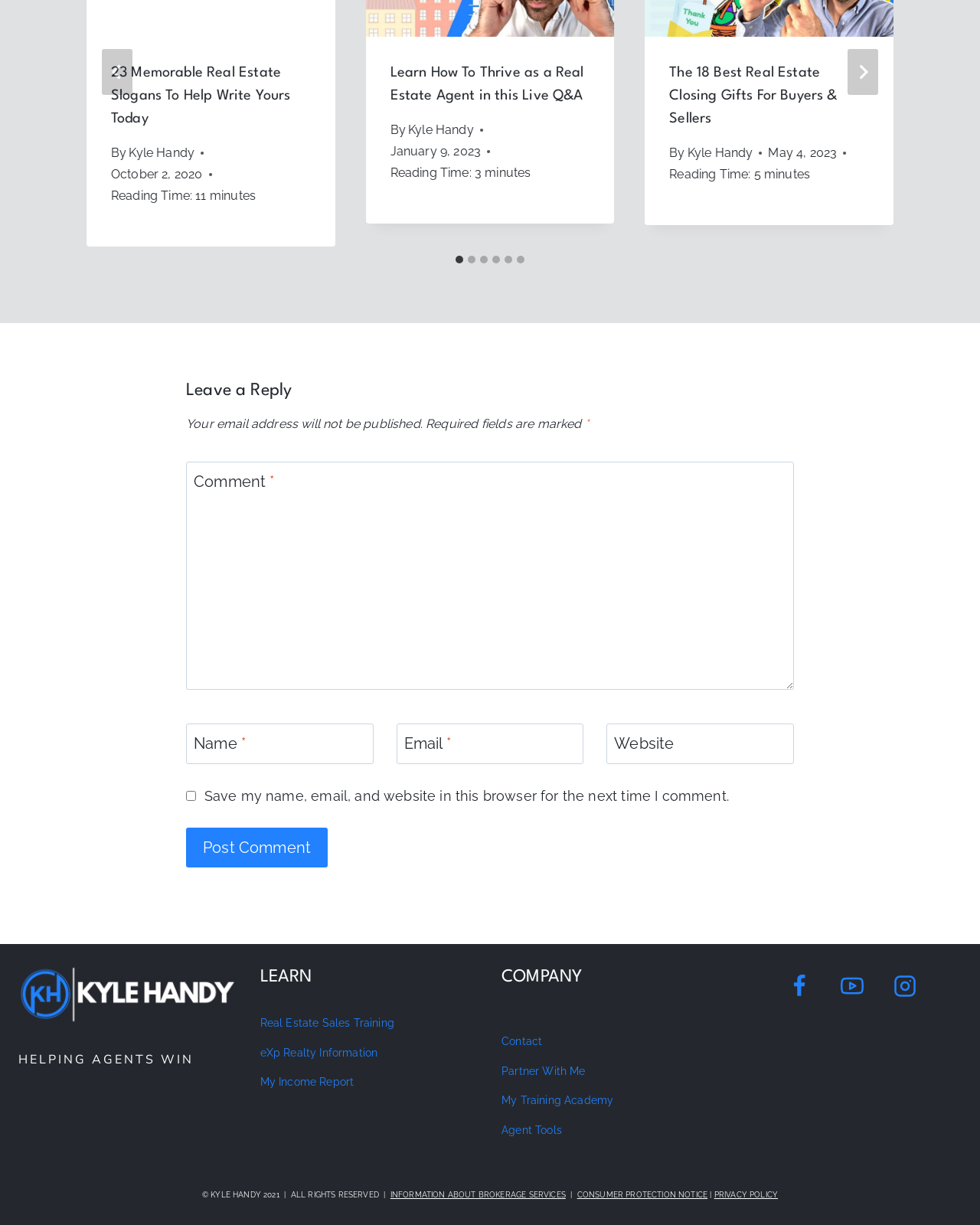Please specify the bounding box coordinates of the clickable section necessary to execute the following command: "Leave a comment".

[0.19, 0.377, 0.81, 0.563]